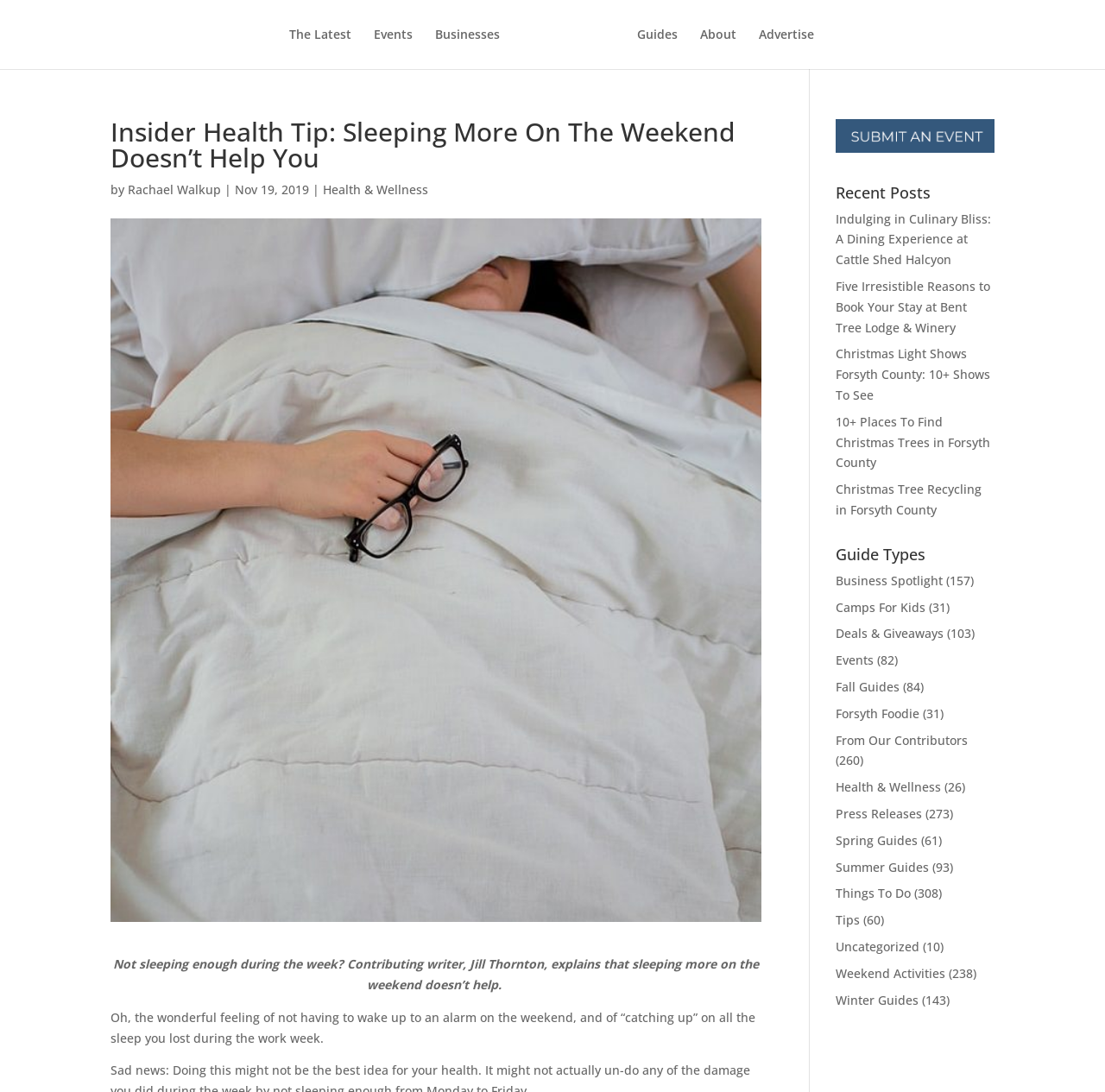Identify and provide the main heading of the webpage.

Insider Health Tip: Sleeping More On The Weekend Doesn’t Help You